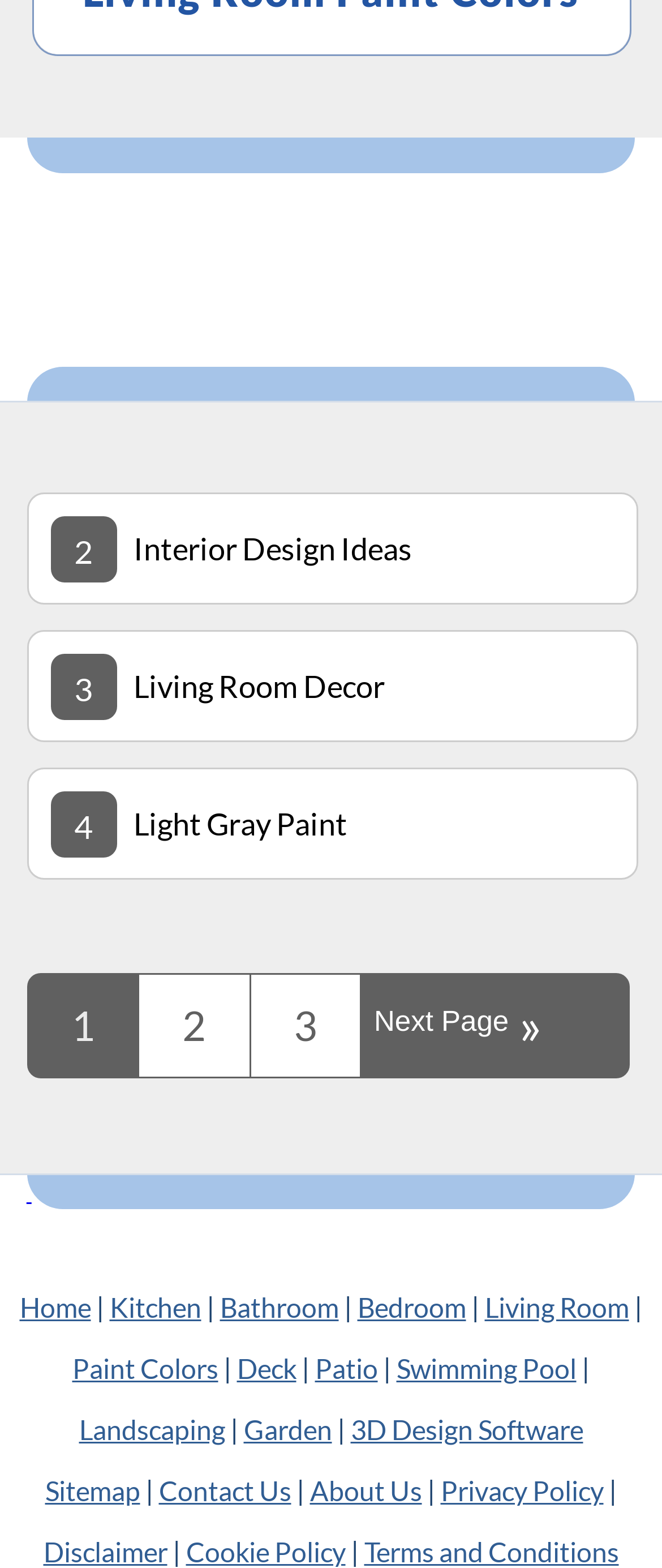Please identify the bounding box coordinates of the region to click in order to complete the given instruction: "Click on Interior Design Ideas". The coordinates should be four float numbers between 0 and 1, i.e., [left, top, right, bottom].

[0.04, 0.314, 0.96, 0.385]